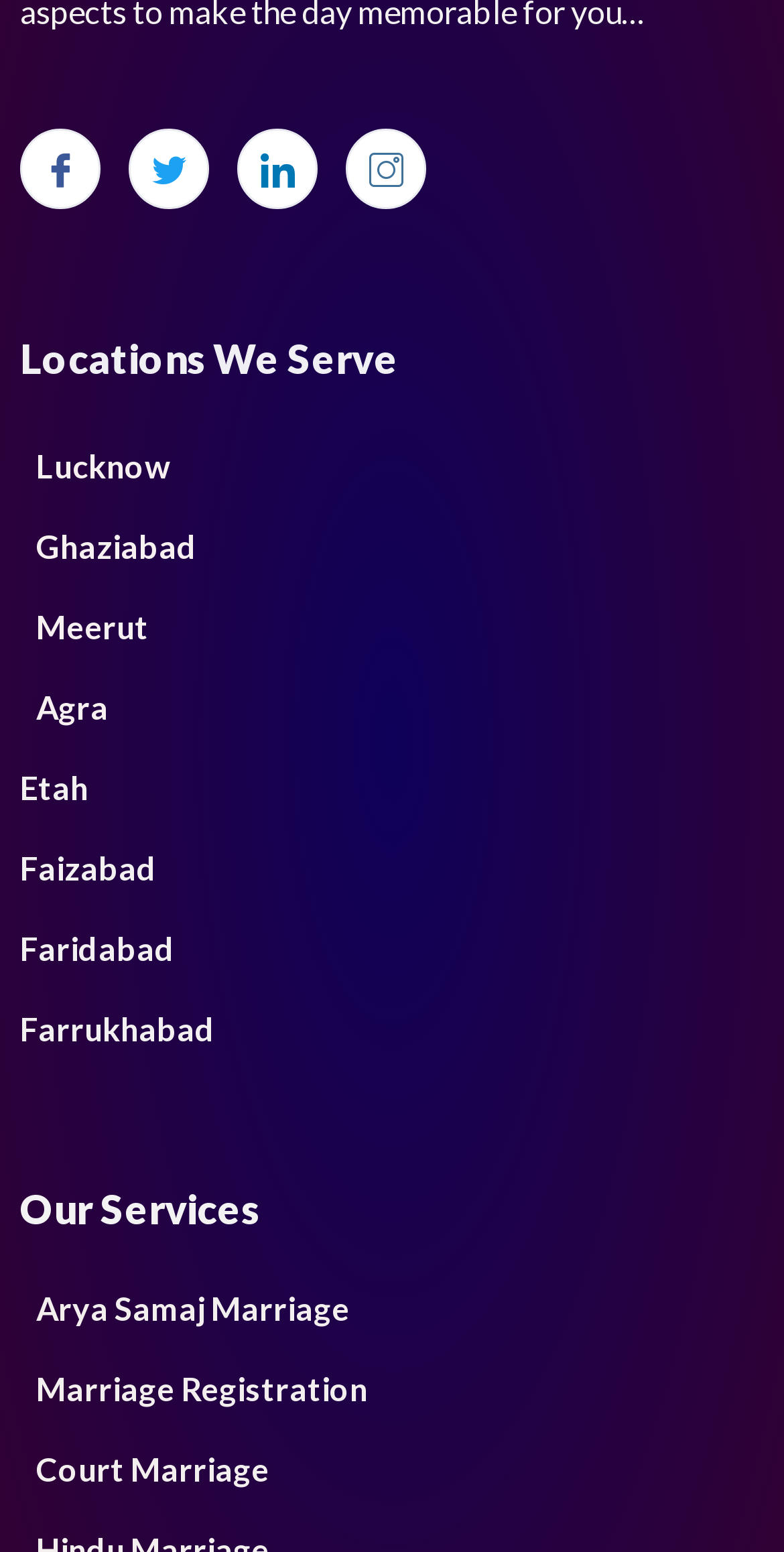Respond to the question with just a single word or phrase: 
What cities are served?

Lucknow, Ghaziabad, Meerut, etc.